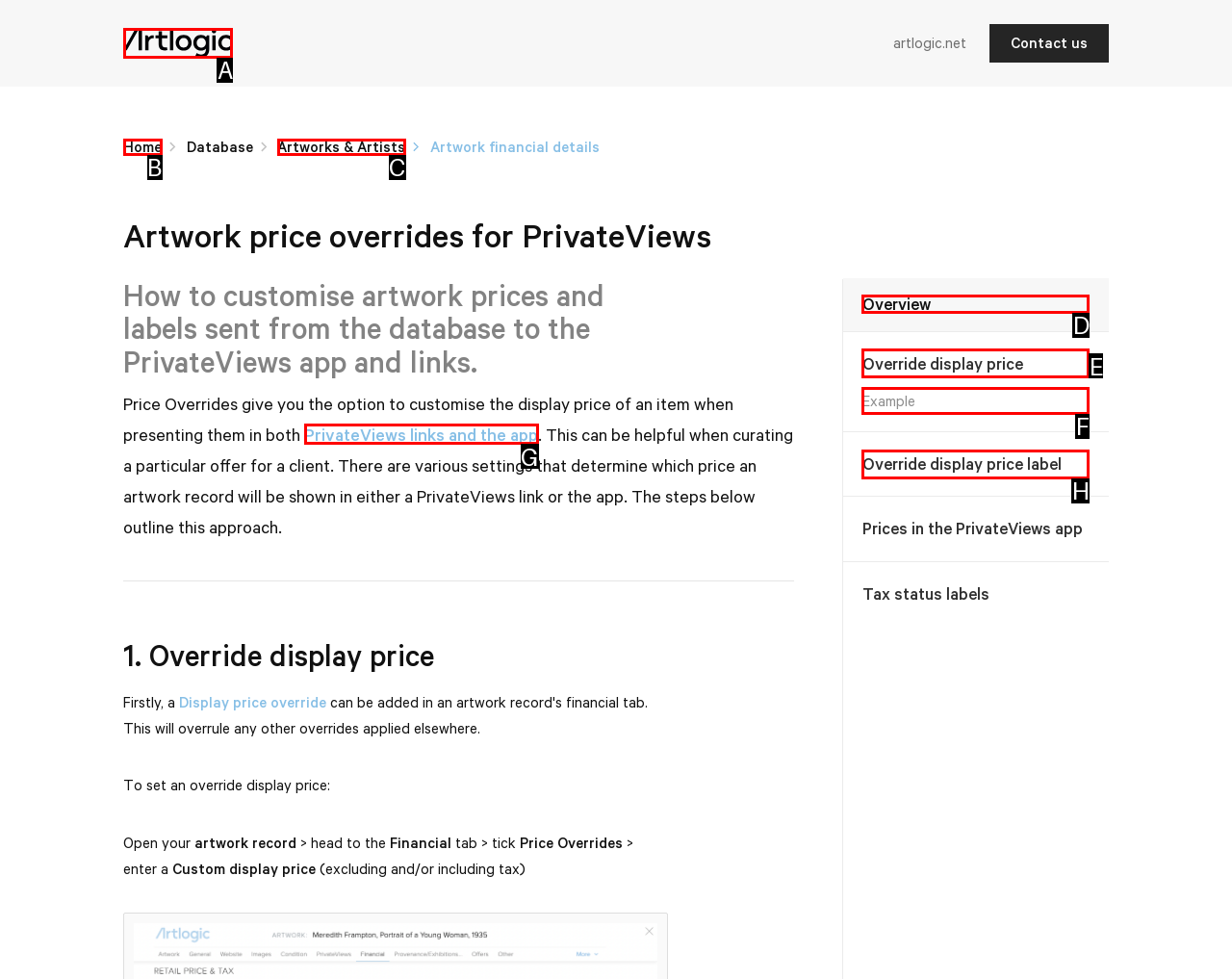To execute the task: Go to Artlogic Support Help Centre home page, which one of the highlighted HTML elements should be clicked? Answer with the option's letter from the choices provided.

A